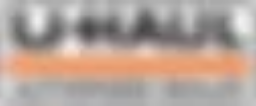What is the purpose of the additional descriptor below the company name?
Look at the image and provide a detailed response to the question.

The caption suggests that the additional descriptor below the company name likely indicates their services or commitment, which enhances the brand's identity as a trusted provider for moving and storage solutions.